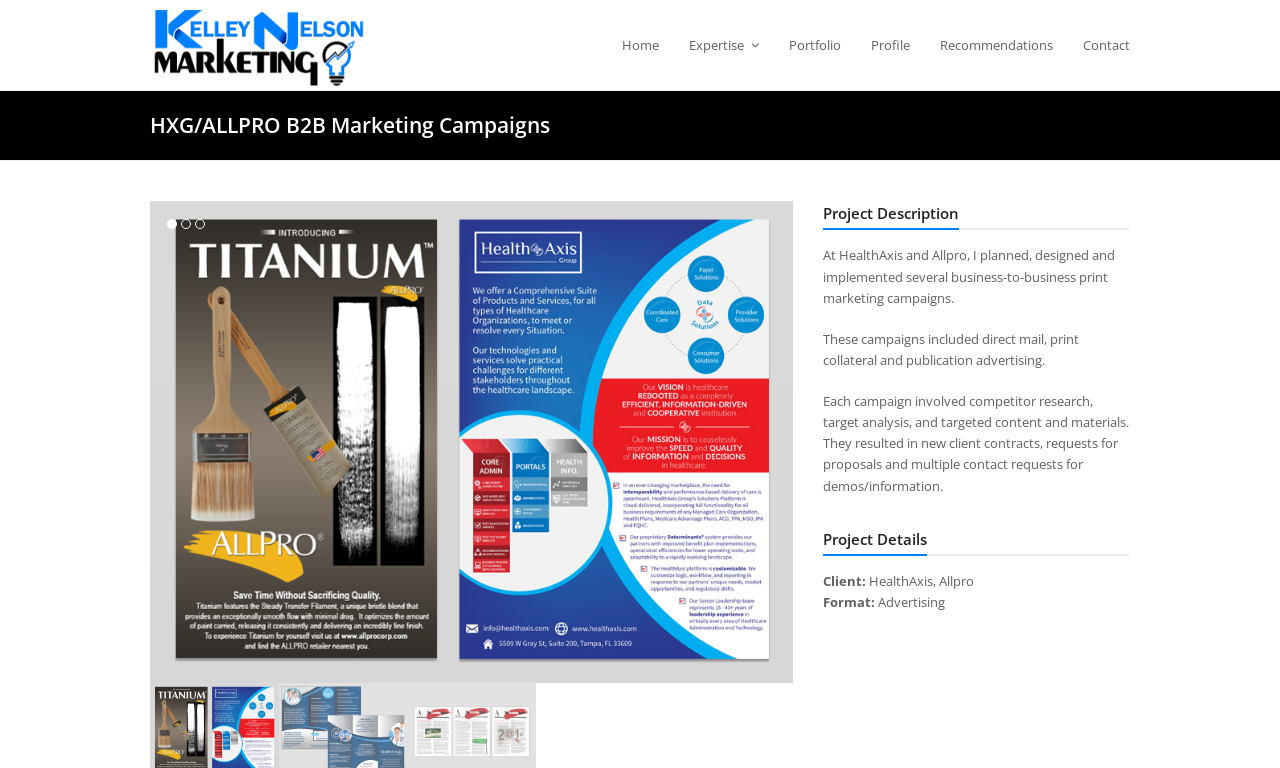Identify the bounding box coordinates for the UI element described as follows: Home. Use the format (top-left x, top-left y, bottom-right x, bottom-right y) and ensure all values are floating point numbers between 0 and 1.

[0.474, 0.0, 0.527, 0.117]